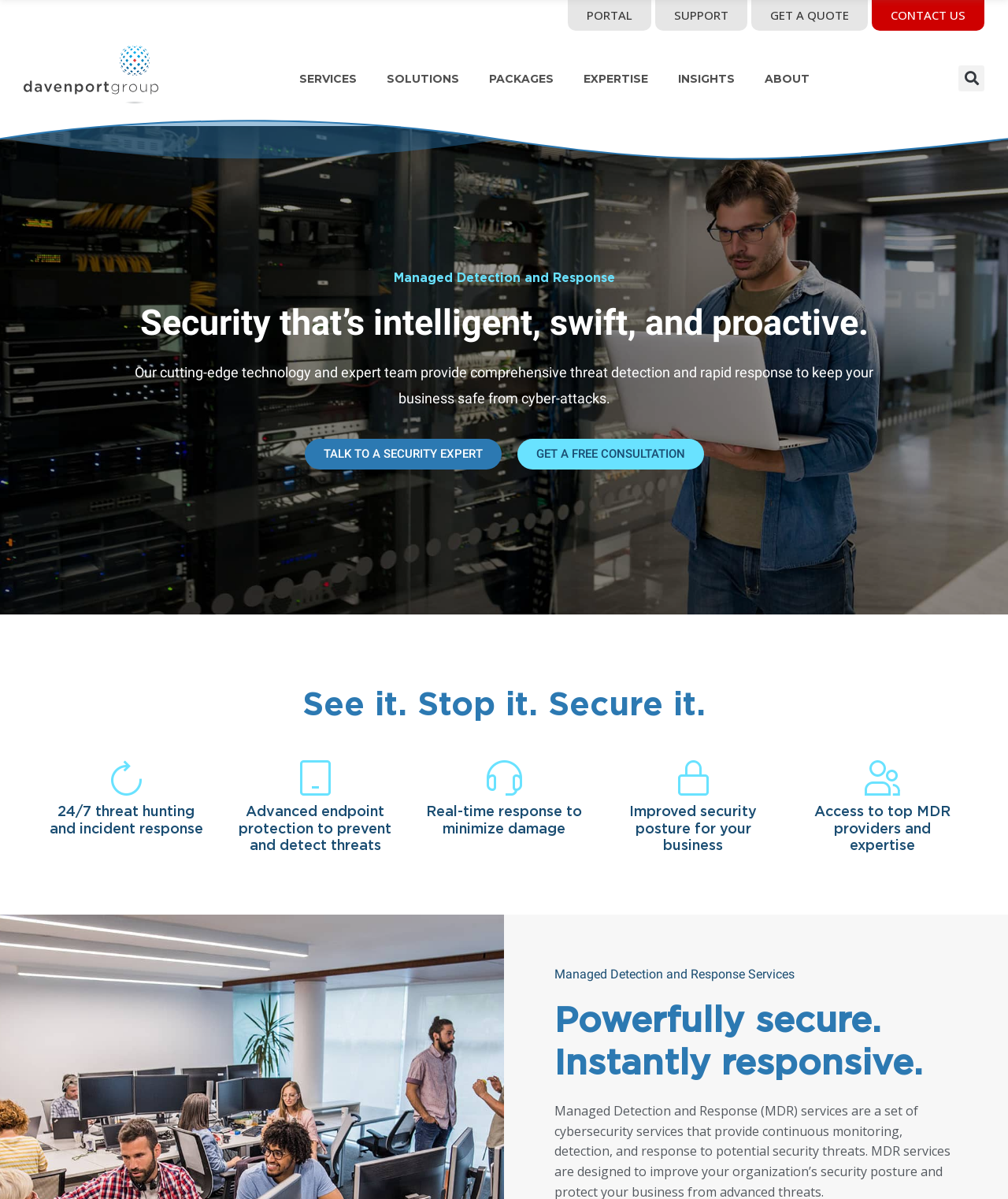Respond with a single word or phrase:
What is the purpose of the 'TALK TO A SECURITY EXPERT' button?

To consult with a security expert